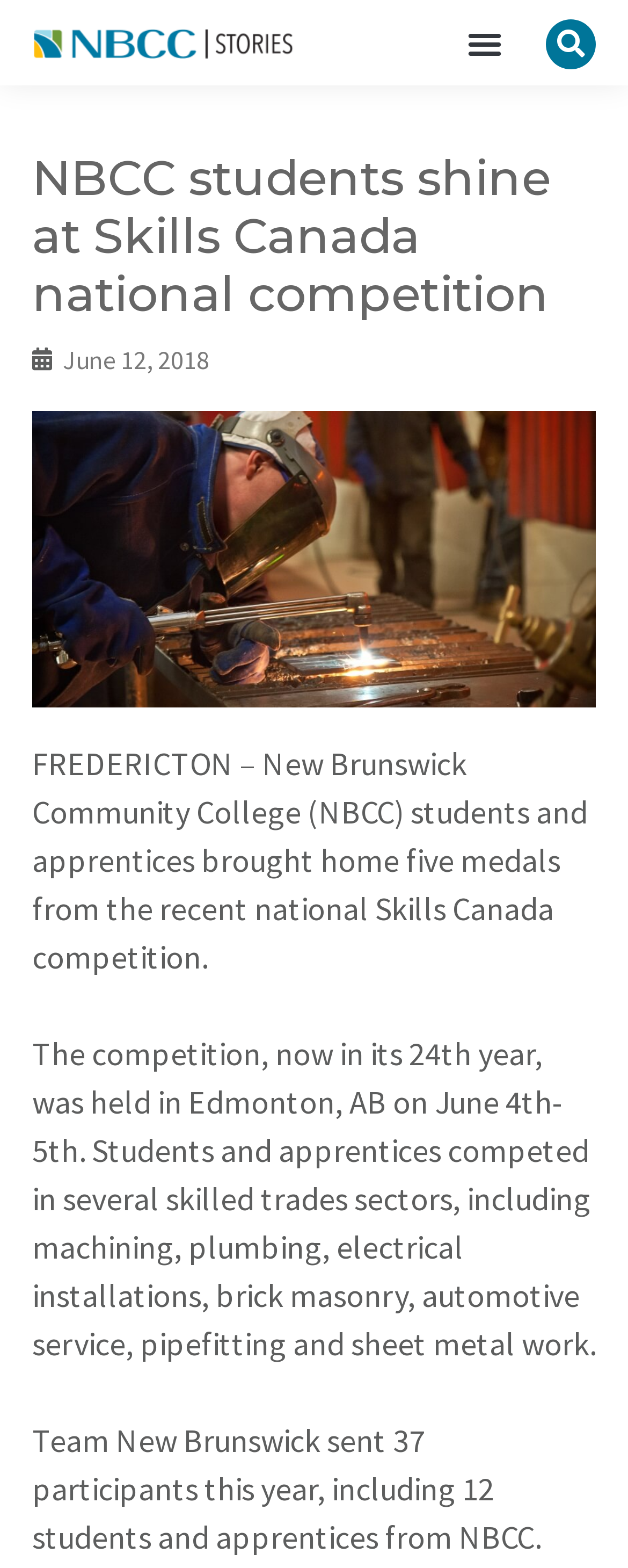Extract the bounding box of the UI element described as: "alt="NBCC Logo"".

[0.051, 0.01, 0.469, 0.041]